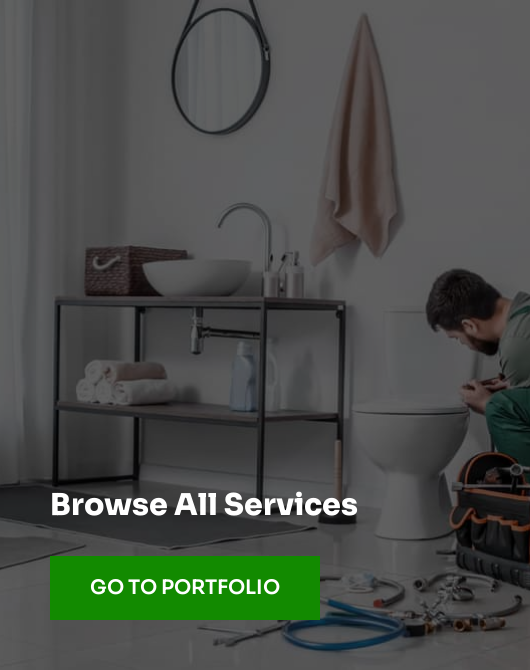From the image, can you give a detailed response to the question below:
What is above the sink unit?

According to the caption, above the black metal sink unit, there is a stylish mirror, which is part of the bathroom's sleek and minimalist design.